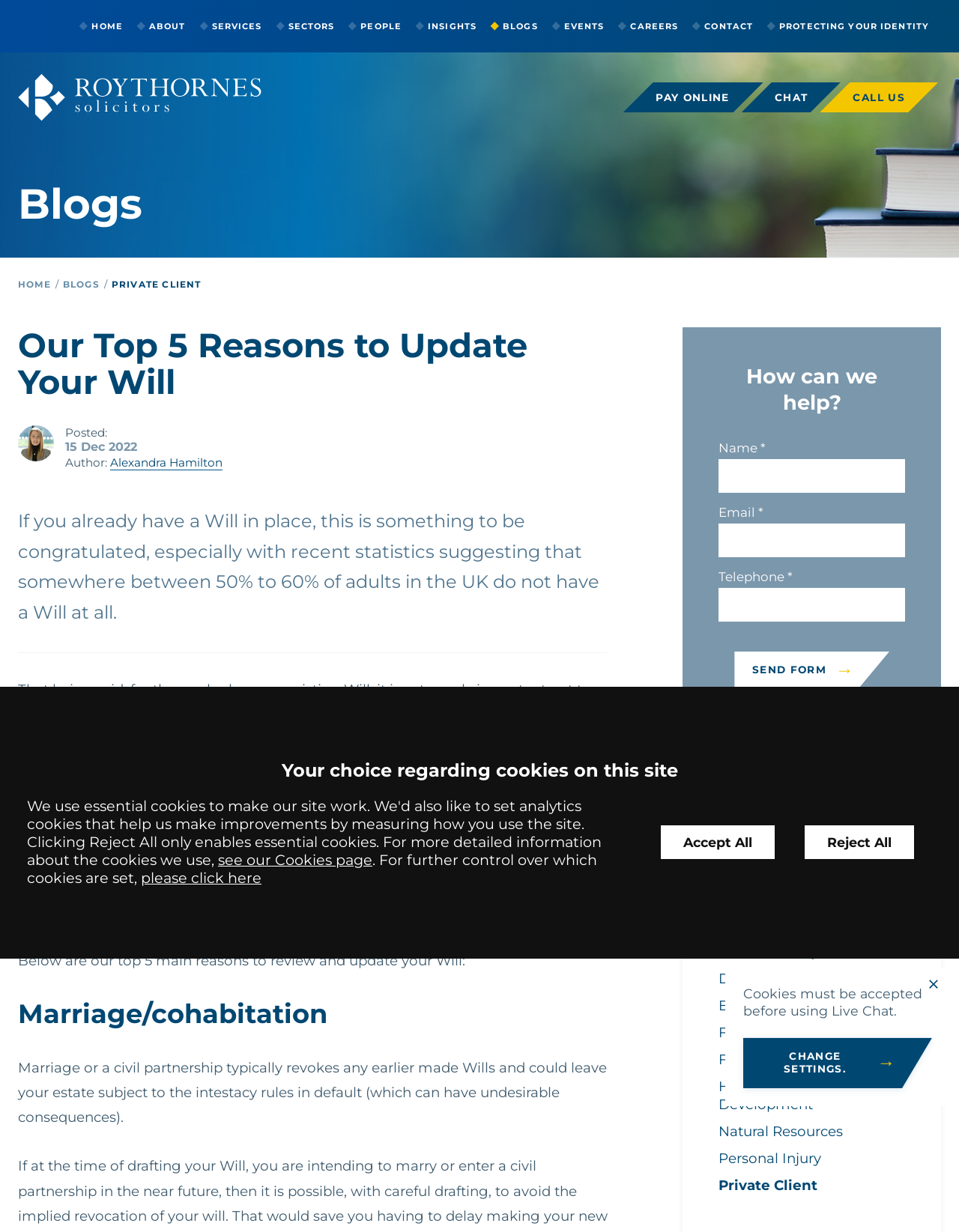Provide the bounding box coordinates of the HTML element described as: "parent_node: Name name="name"". The bounding box coordinates should be four float numbers between 0 and 1, i.e., [left, top, right, bottom].

[0.749, 0.372, 0.944, 0.4]